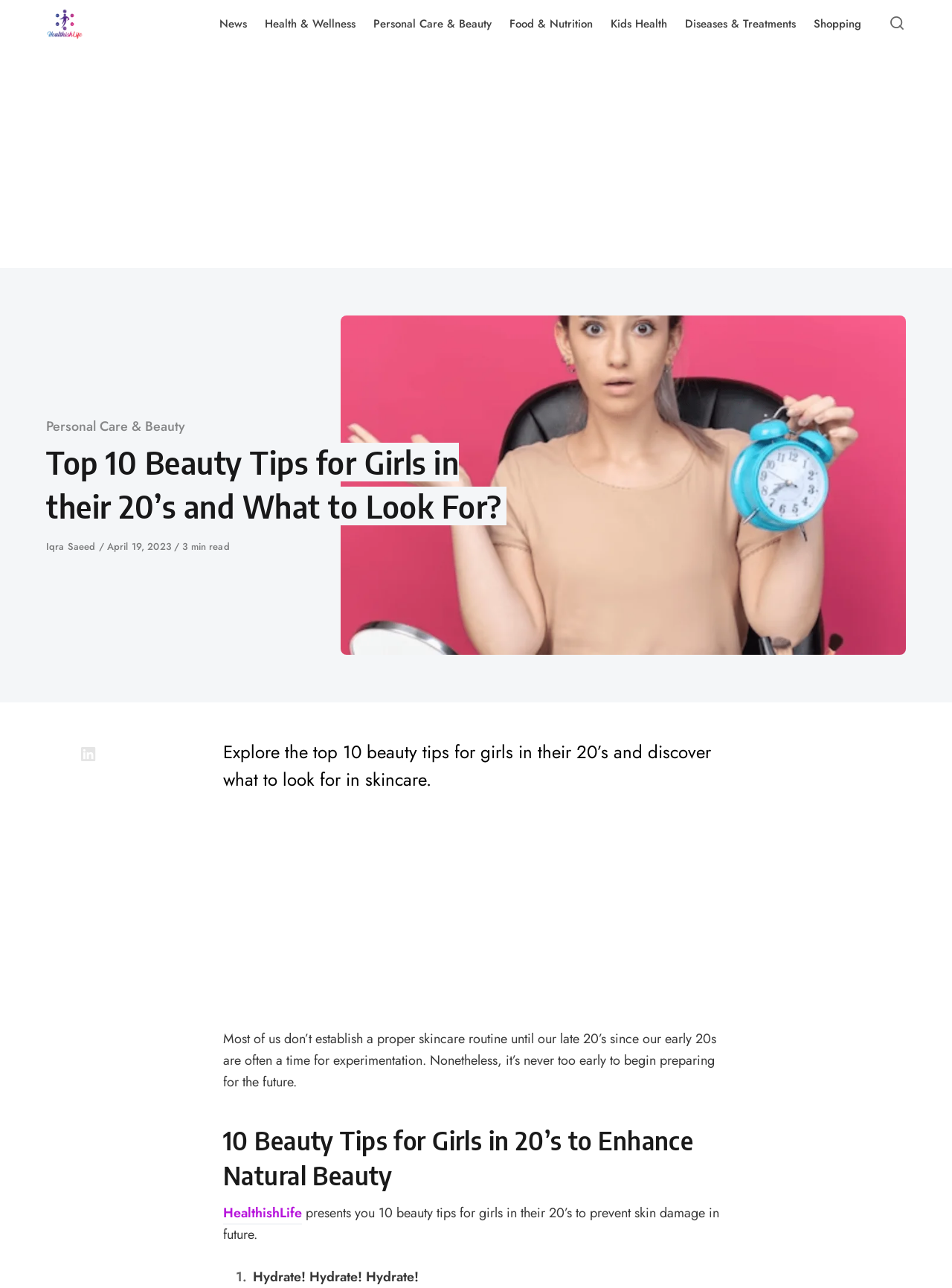Indicate the bounding box coordinates of the element that must be clicked to execute the instruction: "Share on LinkedIn". The coordinates should be given as four float numbers between 0 and 1, i.e., [left, top, right, bottom].

[0.079, 0.571, 0.106, 0.6]